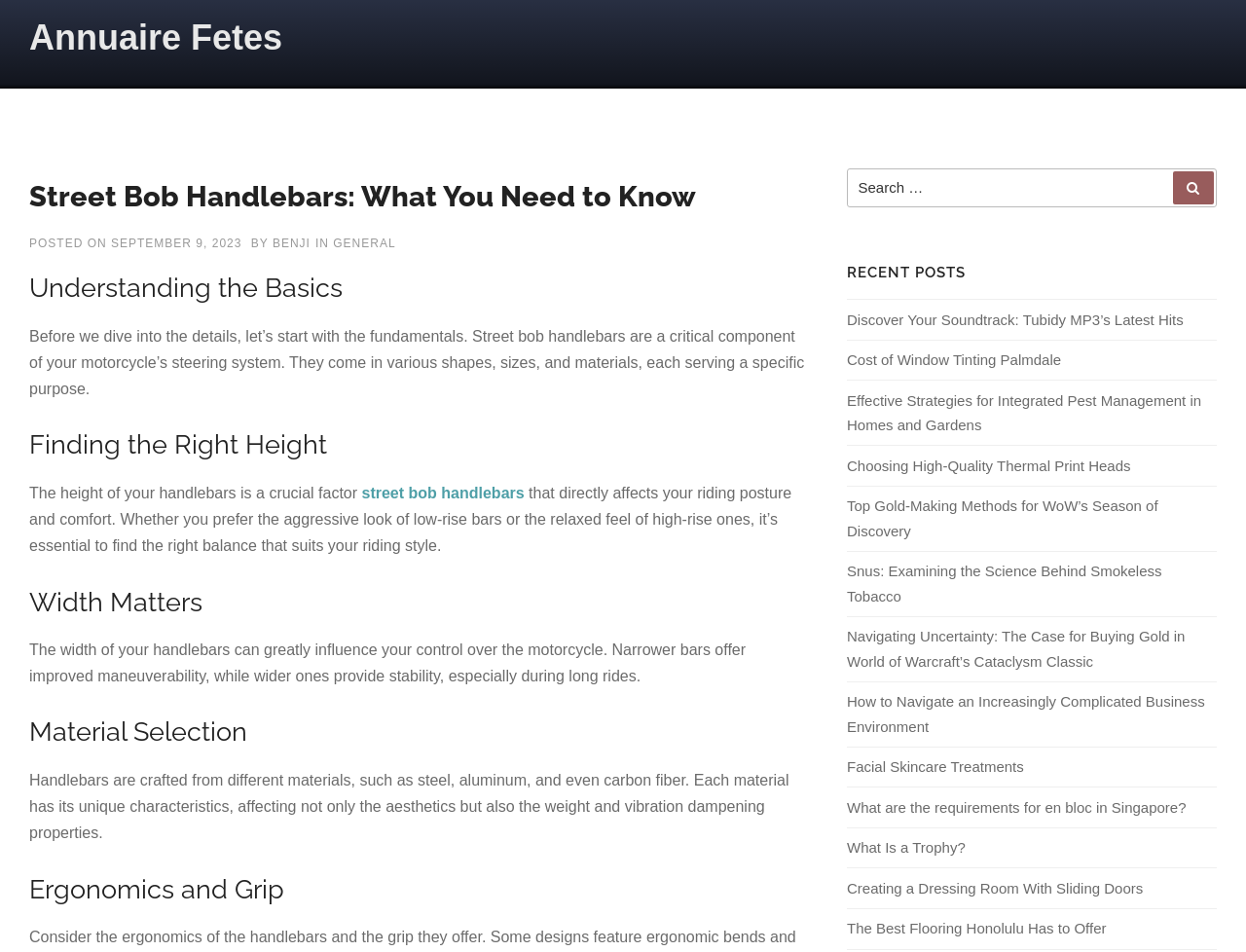Locate the UI element described by What Is a Trophy? and provide its bounding box coordinates. Use the format (top-left x, top-left y, bottom-right x, bottom-right y) with all values as floating point numbers between 0 and 1.

[0.68, 0.882, 0.775, 0.899]